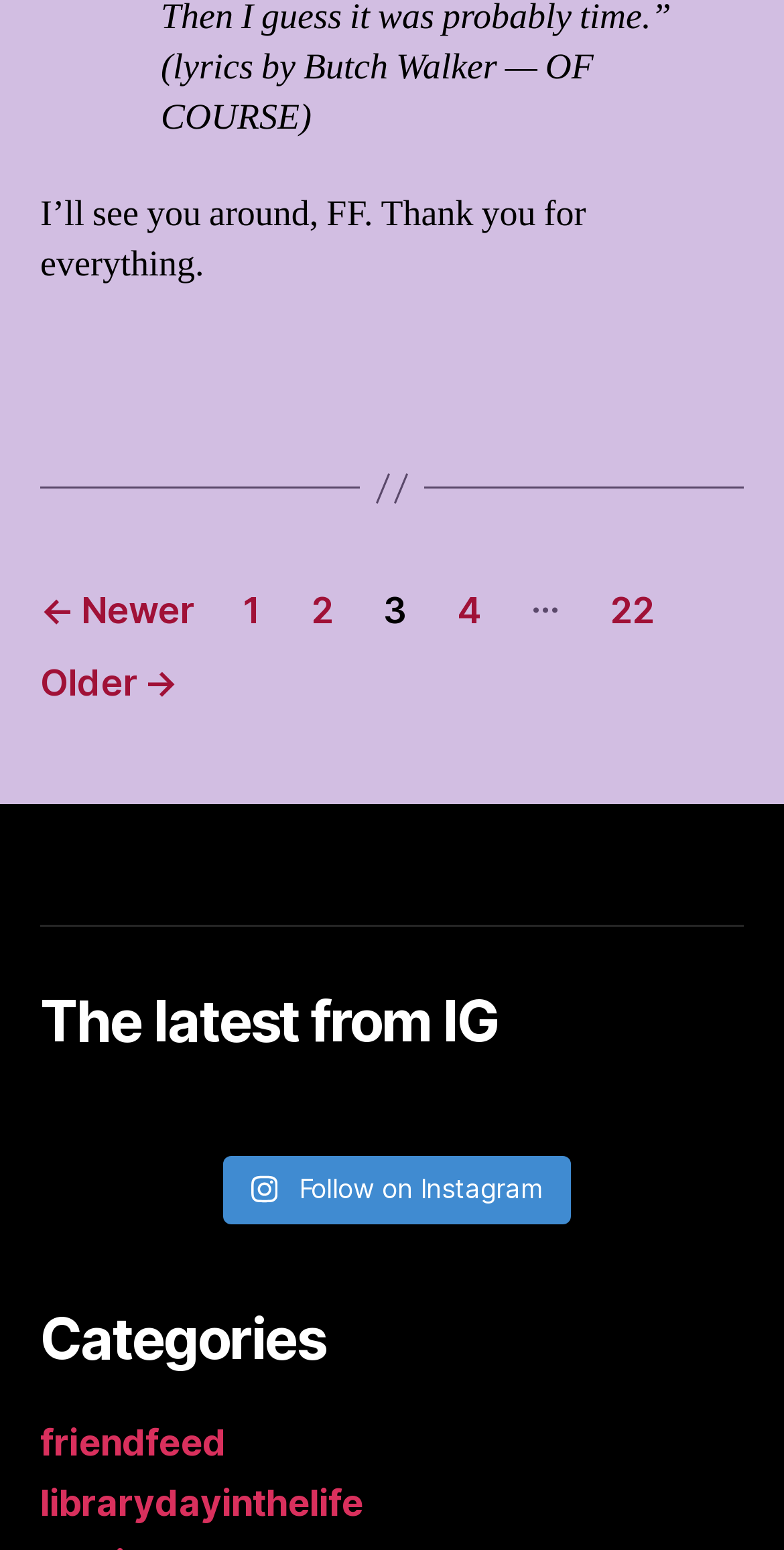Is there an Instagram link on the page?
Utilize the information in the image to give a detailed answer to the question.

I found a link with the text 'Follow on Instagram' under the 'The latest from IG' heading, which indicates the presence of an Instagram link on the page.